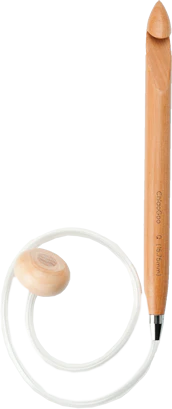What is the length of the hook?
Please craft a detailed and exhaustive response to the question.

The caption specifies that the particular hook featured in the image is 24 inches long, which is one of the available sizes for this type of hook.